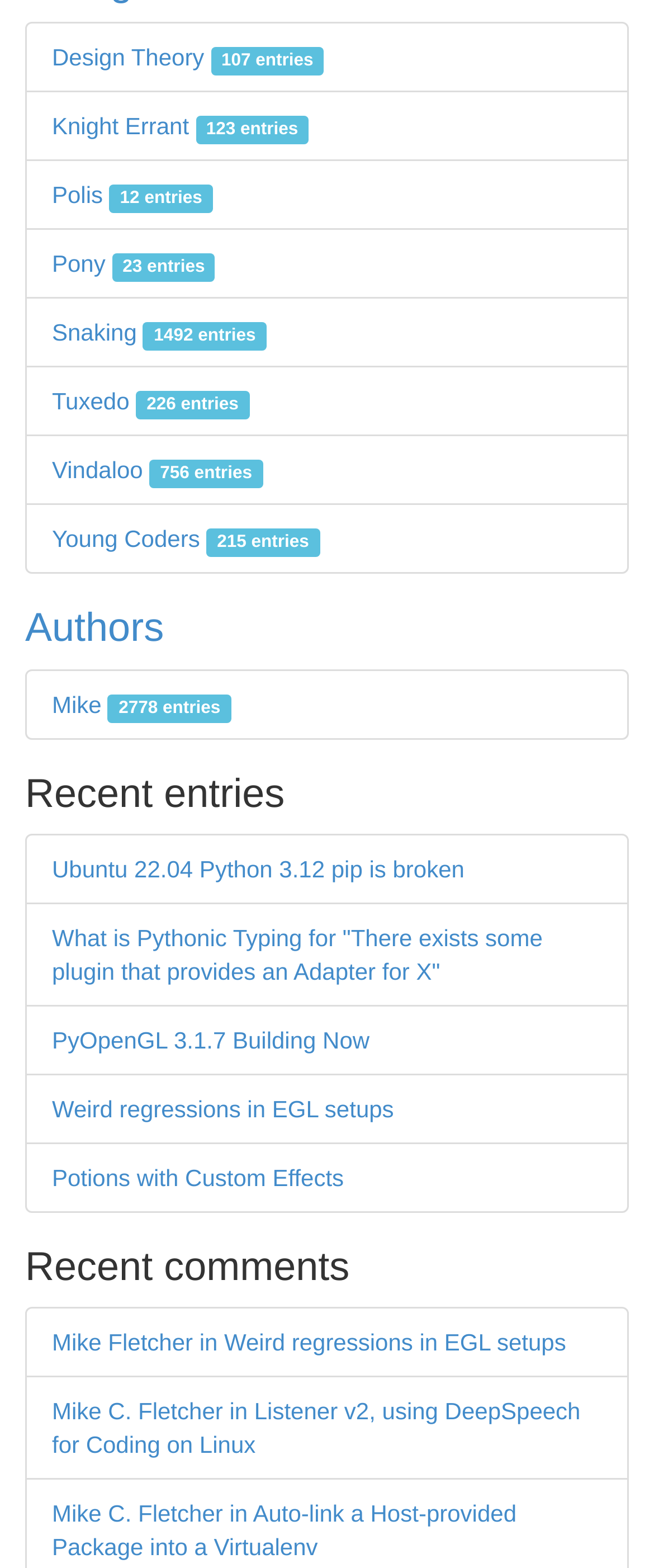Pinpoint the bounding box coordinates for the area that should be clicked to perform the following instruction: "View Mike's profile".

[0.079, 0.44, 0.353, 0.458]